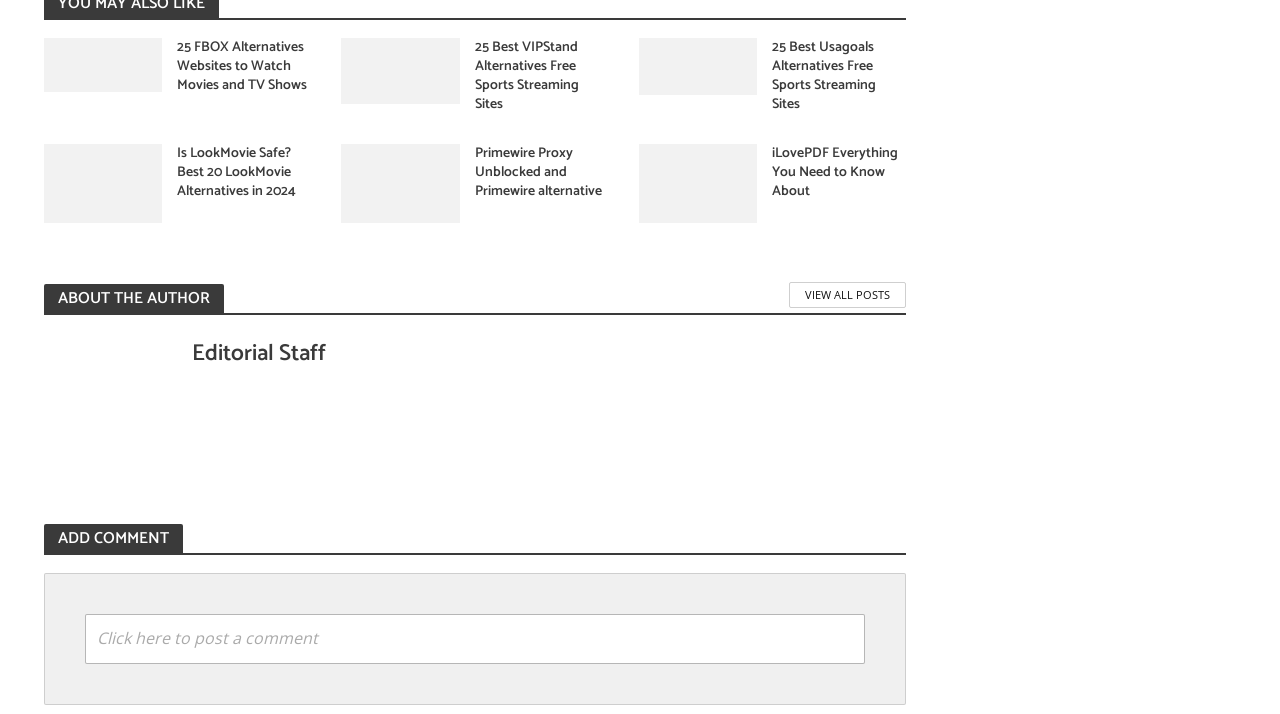How many articles are on the webpage?
Based on the image, please offer an in-depth response to the question.

There are five article elements on the webpage, each with a unique heading and link. These articles are arranged horizontally and have distinct bounding box coordinates.